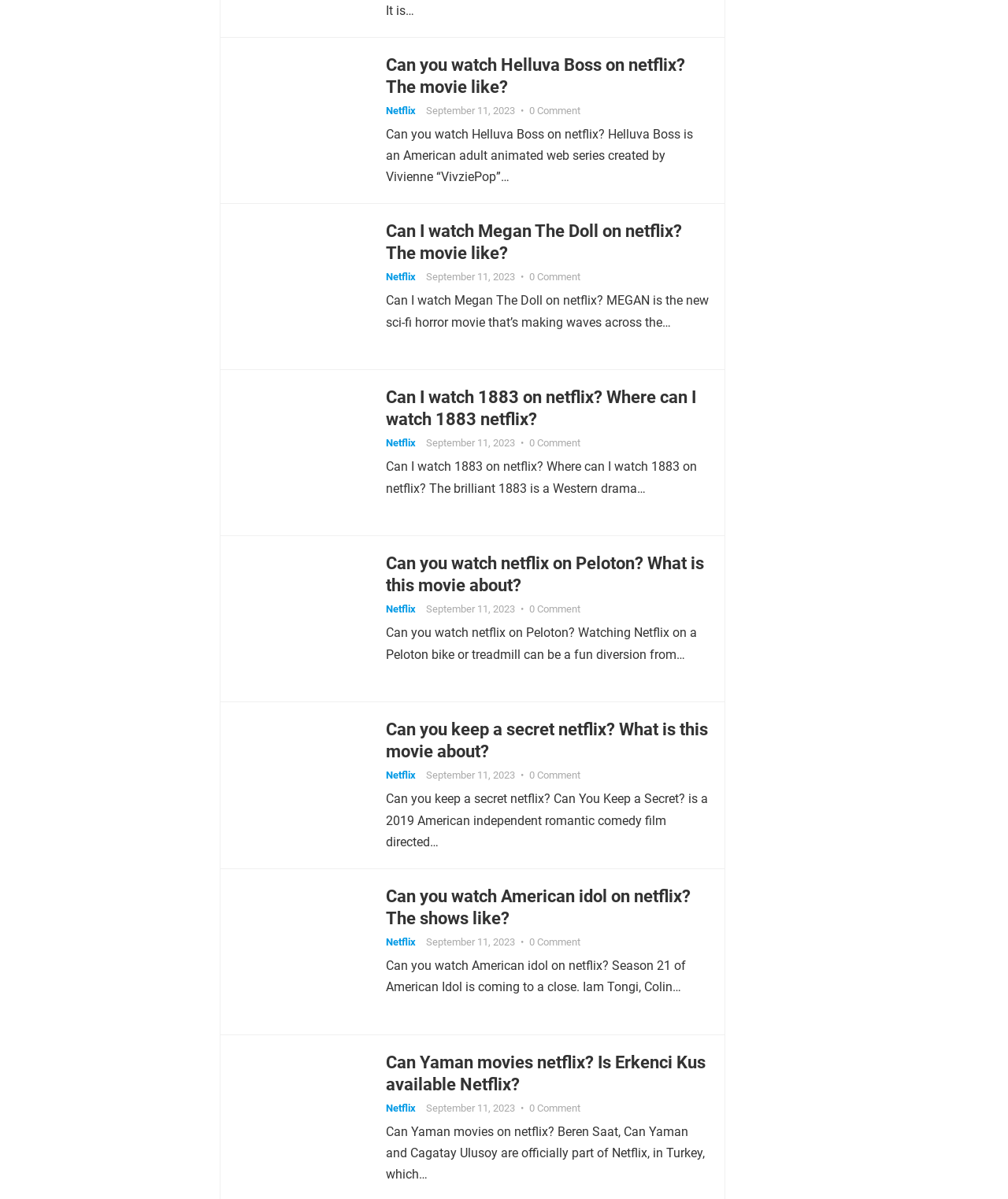What is the name of the American adult animated web series?
Please provide a single word or phrase in response based on the screenshot.

Helluva Boss